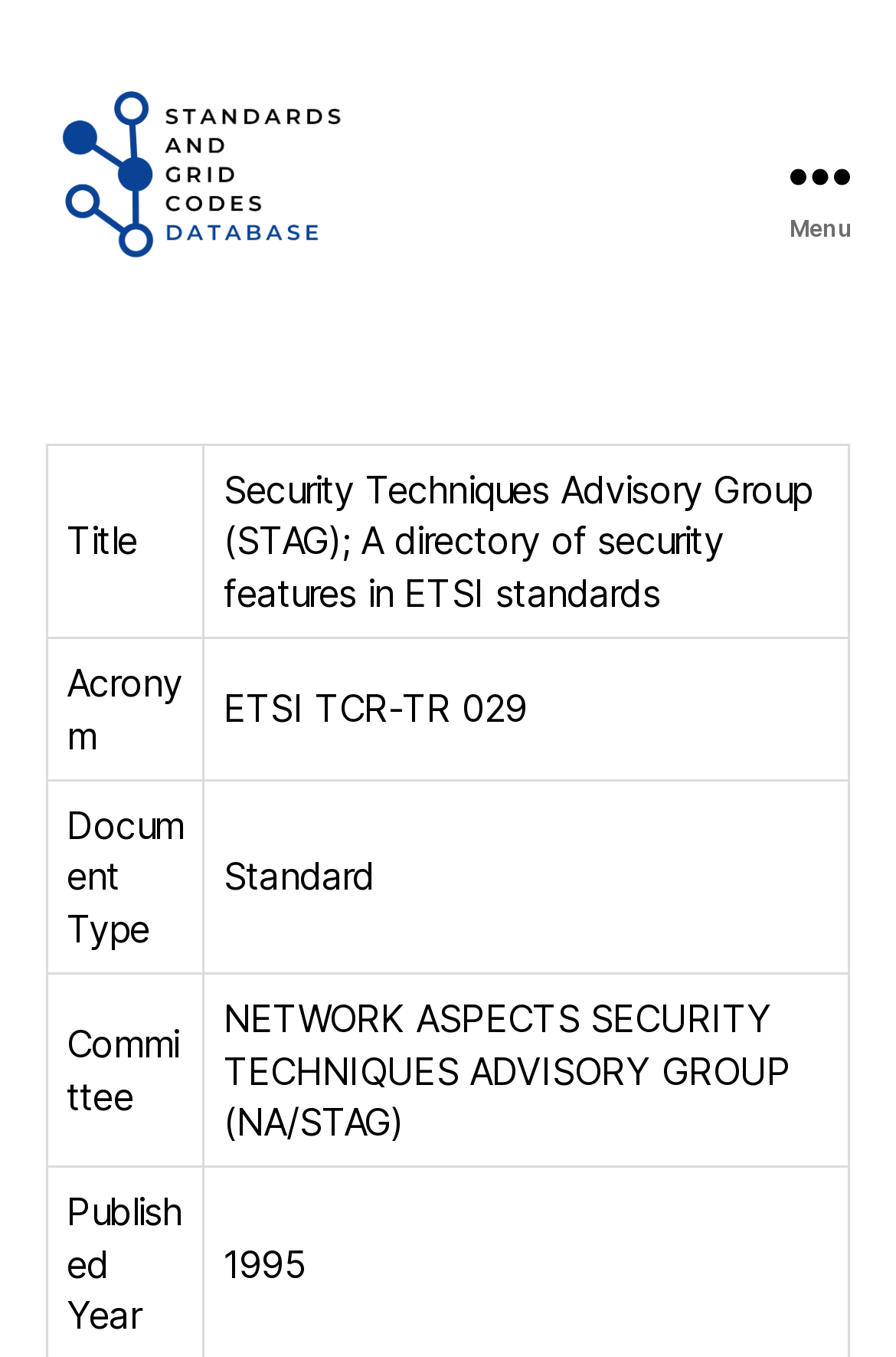Create a detailed description of the webpage's content and layout.

The webpage is about the Security Techniques Advisory Group (STAG), which is a directory of security features in ETSI standards. At the top left, there is a link to the "Standards and Grid Codes Database" accompanied by an image. On the top right, there is a button labeled "Menu" that is not expanded. 

Below the top section, there is a grid with four rows. The first row contains two grid cells, one with the title "Title" and the other with the text "Security Techniques Advisory Group (STAG); A directory of security features in ETSI standards". The second row has two grid cells, one with the label "Acronym" and the other with the text "ETSI TCR-TR 029". The third row also has two grid cells, one with the label "Document Type" and the other with the text "Standard". The fourth row has two grid cells, one with the label "Committee" and the other with the text "NETWORK ASPECTS SECURITY TECHNIQUES ADVISORY GROUP (NA/STAG)".